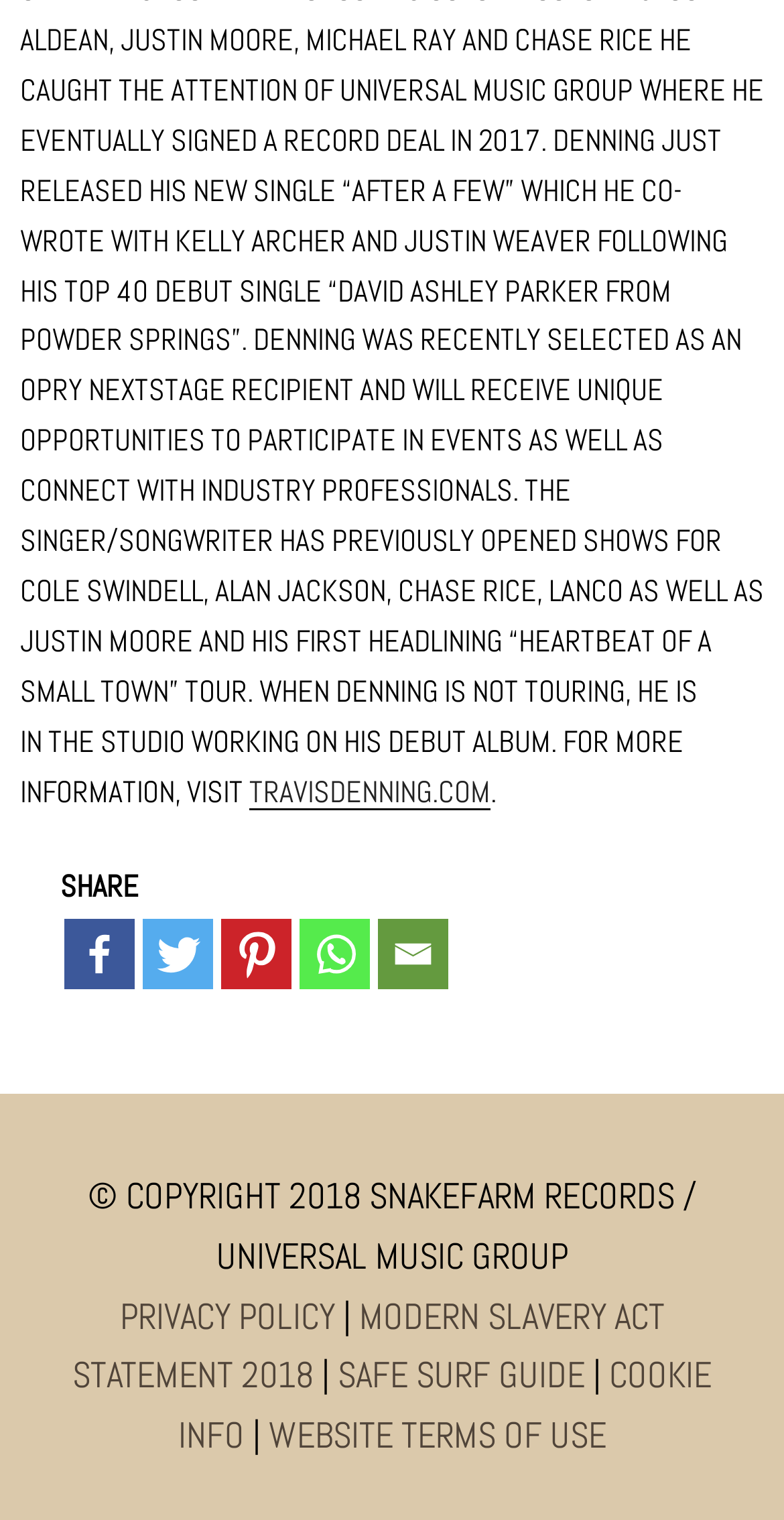Given the webpage screenshot and the description, determine the bounding box coordinates (top-left x, top-left y, bottom-right x, bottom-right y) that define the location of the UI element matching this description: parent_node: Sticol Masking Tape

None